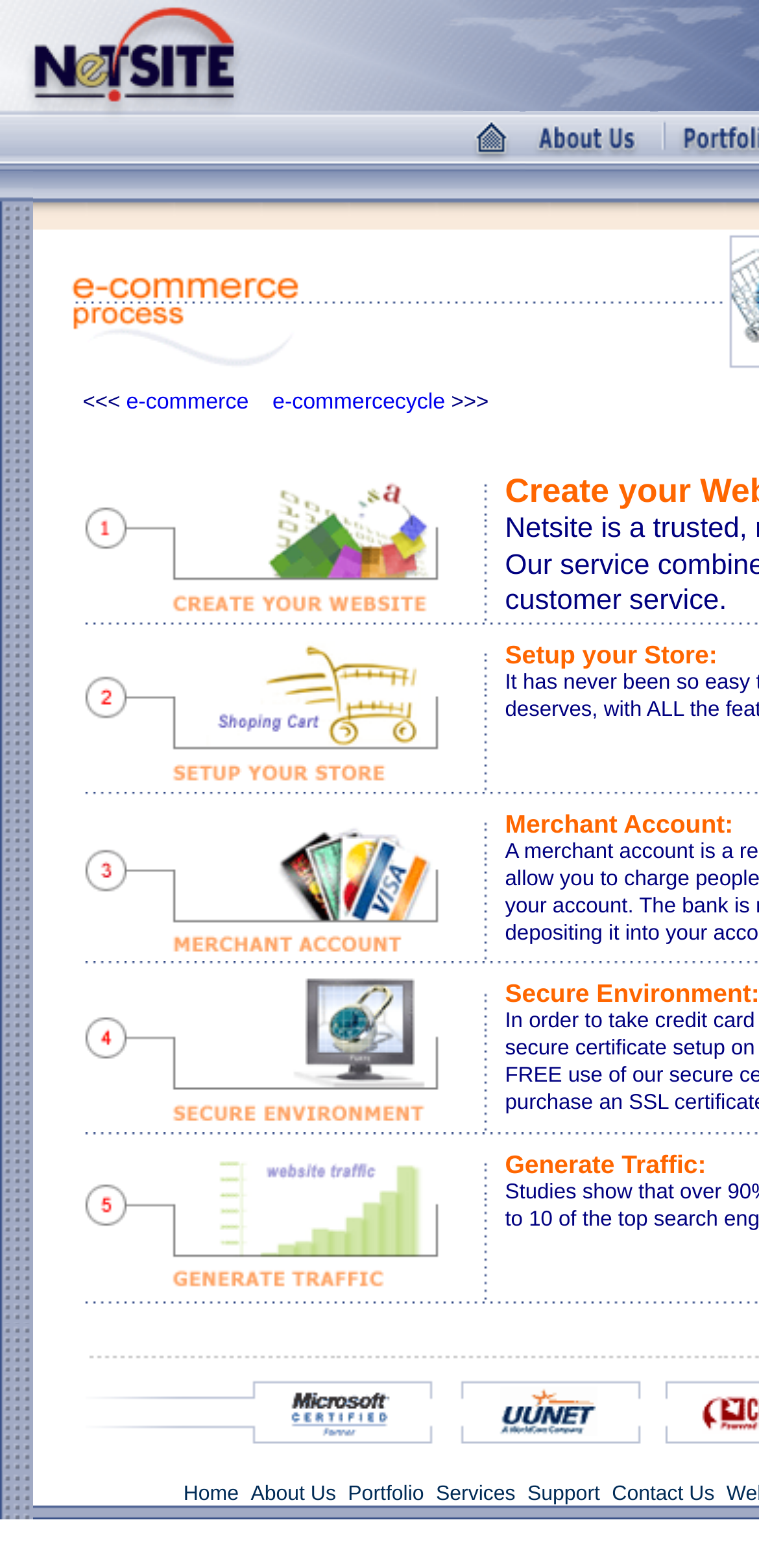Create a detailed summary of the webpage's content and design.

The webpage is divided into three main sections. At the top, there is a header section that spans the entire width of the page. It contains two images on the left and right sides, respectively, with a link in between them. The link is accompanied by two smaller images. On the far right of the header section, there is another image.

Below the header section, there is a large content area that takes up most of the page's real estate. It is divided into two columns, with a narrow column on the left and a wider column on the right. The left column contains a single image at the top, followed by a series of links, including "e-commerce" and "e-commerce cycle". The right column is further divided into multiple rows, each containing two images. There are a total of 10 rows, with 20 images in total.

At the bottom of the page, there is a footer section that spans the entire width of the page. It contains a series of links, including "Home", "About Us", "Portfolio", "Services", "Support", and "Contact Us". These links are separated by small gaps, and there are also two small images on either side of the links.